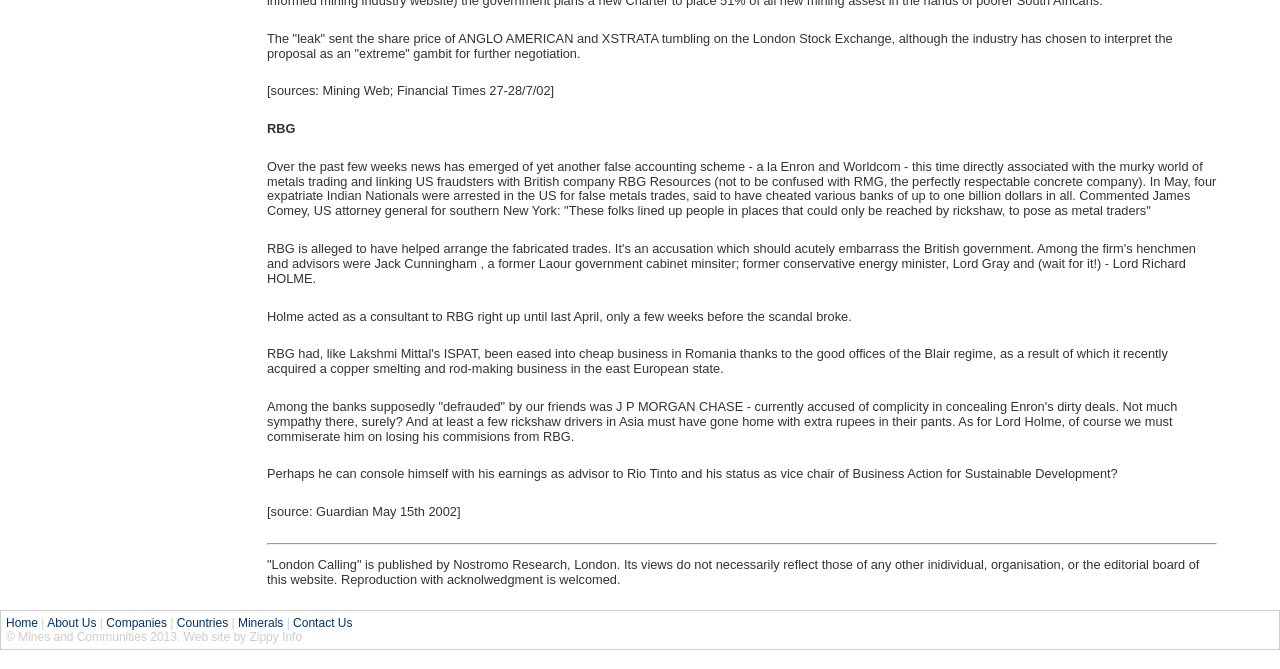Identify the bounding box for the UI element specified in this description: "About Us". The coordinates must be four float numbers between 0 and 1, formatted as [left, top, right, bottom].

[0.037, 0.921, 0.075, 0.942]